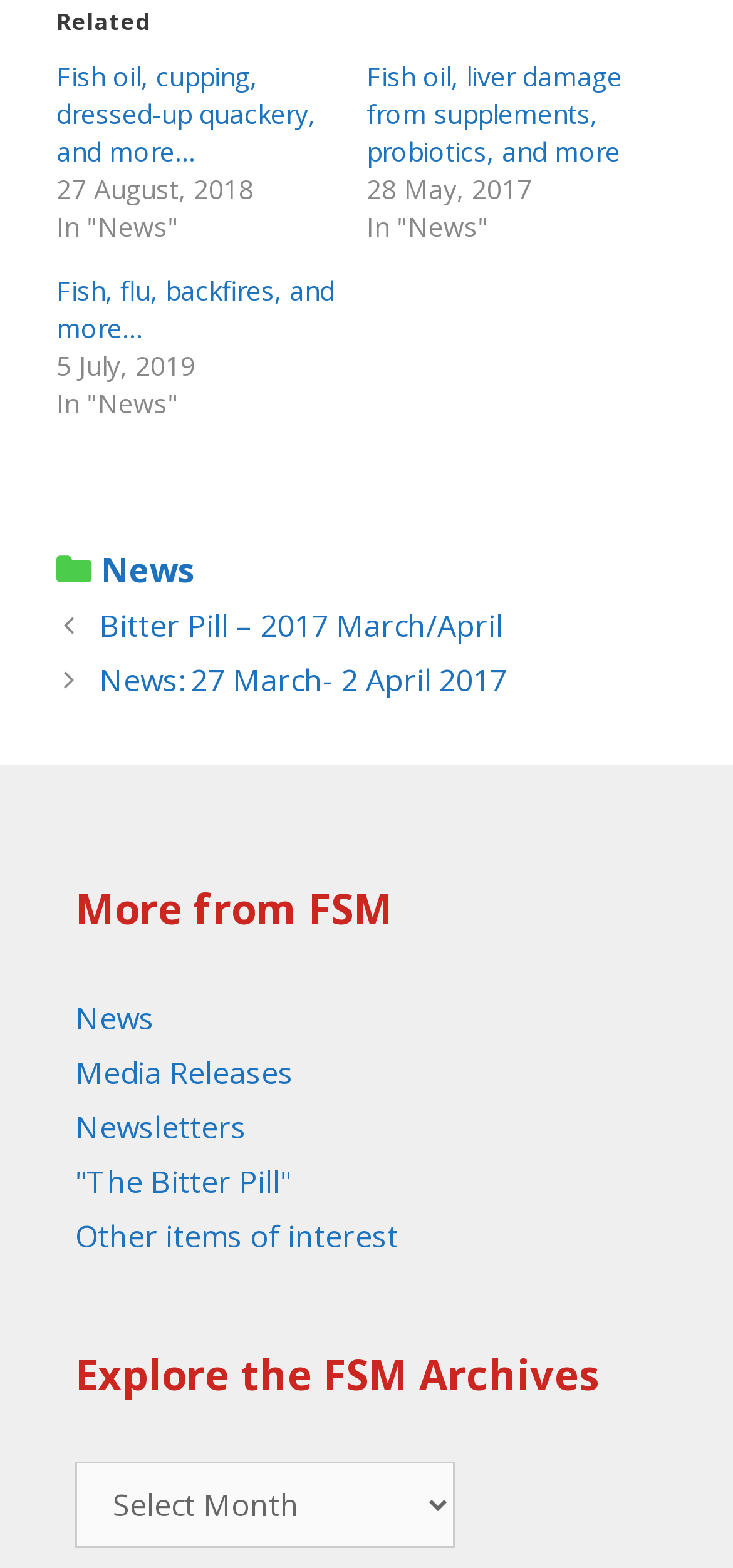What is the purpose of the 'Explore the FSM Archives' section?
Carefully analyze the image and provide a thorough answer to the question.

I found the purpose of the section by looking at the heading element with the text 'Explore the FSM Archives' and the combobox element with the same text, which suggests that the section is for exploring archives.